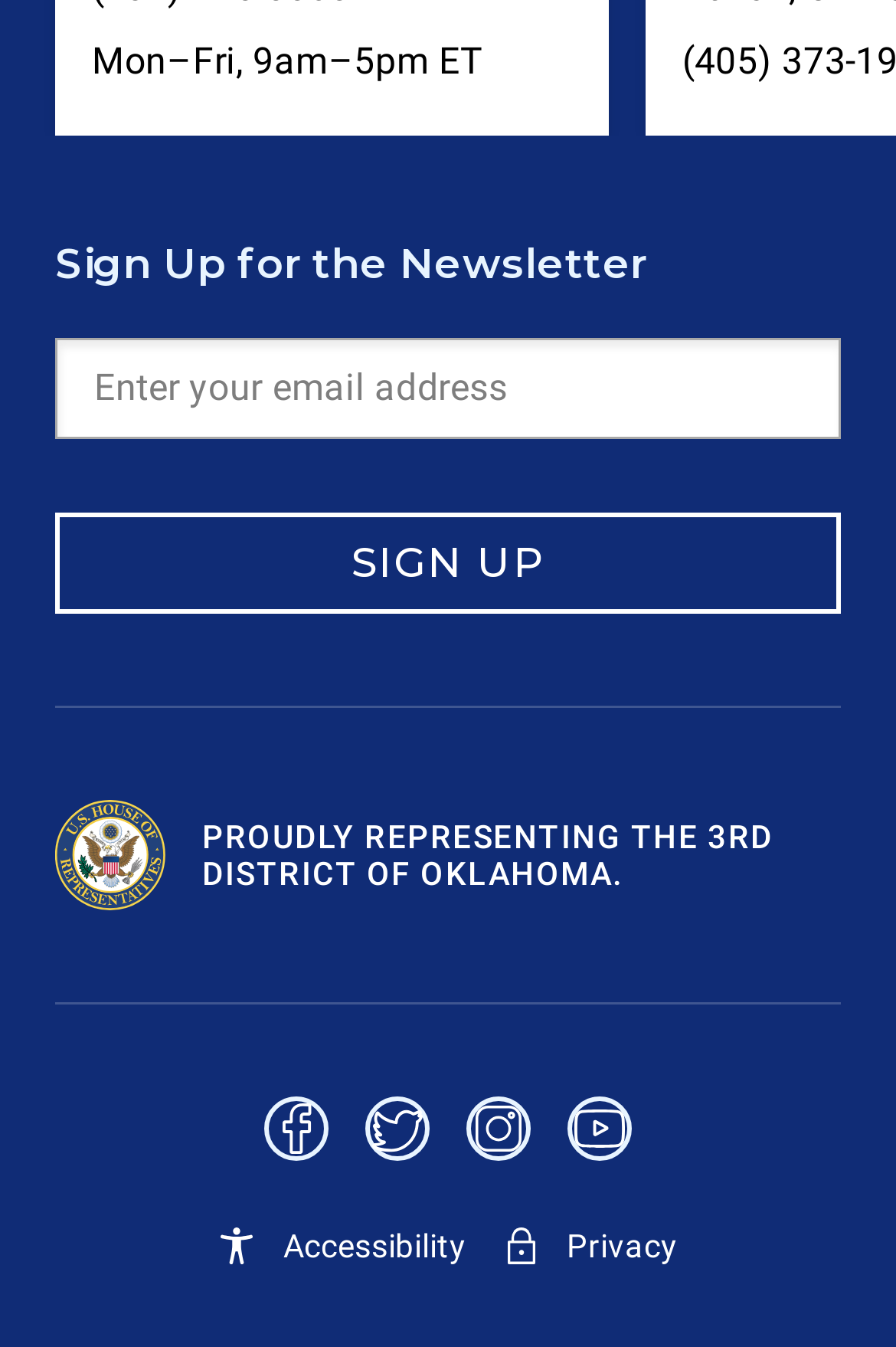Please indicate the bounding box coordinates of the element's region to be clicked to achieve the instruction: "go to KU Homepage". Provide the coordinates as four float numbers between 0 and 1, i.e., [left, top, right, bottom].

None